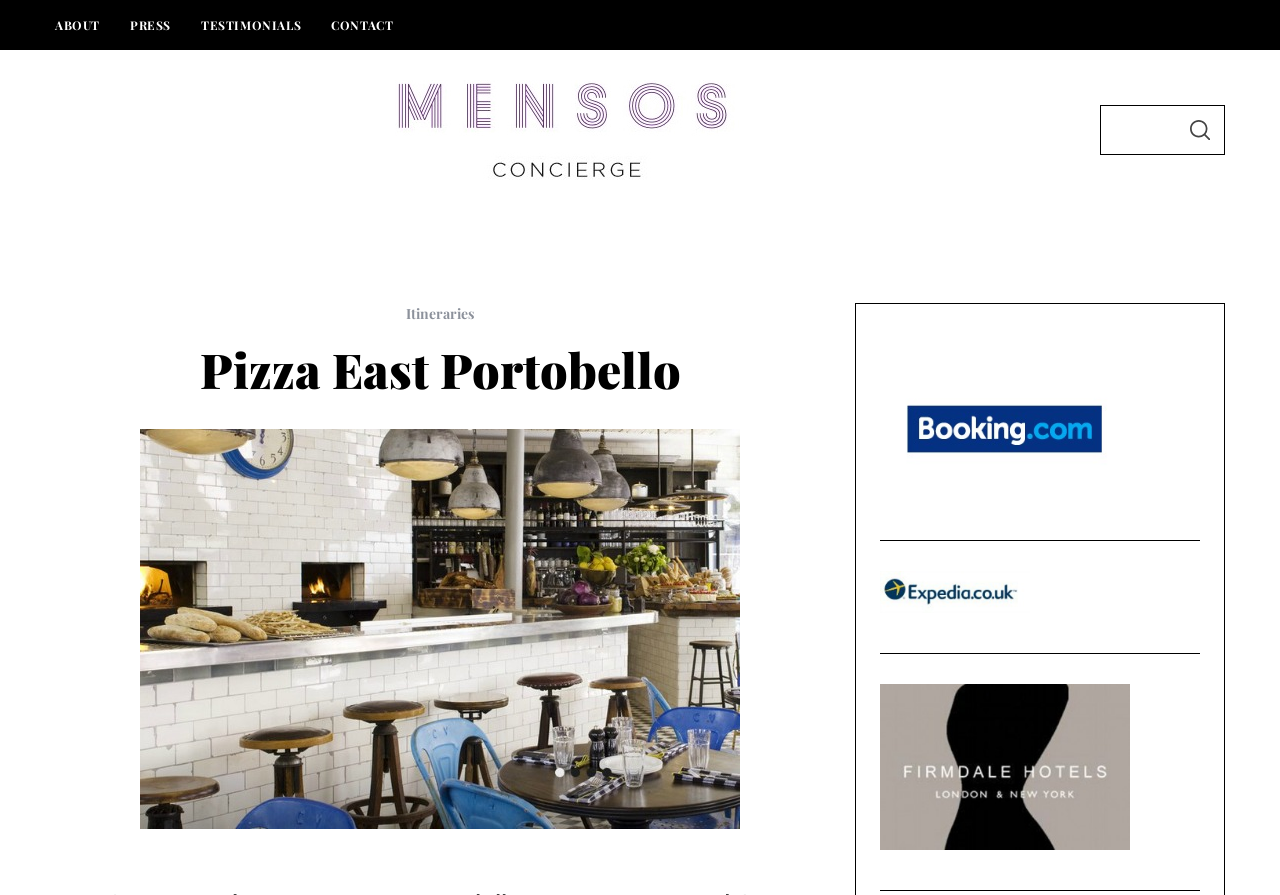Identify the bounding box coordinates for the region to click in order to carry out this instruction: "Search for restaurants". Provide the coordinates using four float numbers between 0 and 1, formatted as [left, top, right, bottom].

[0.859, 0.117, 0.957, 0.173]